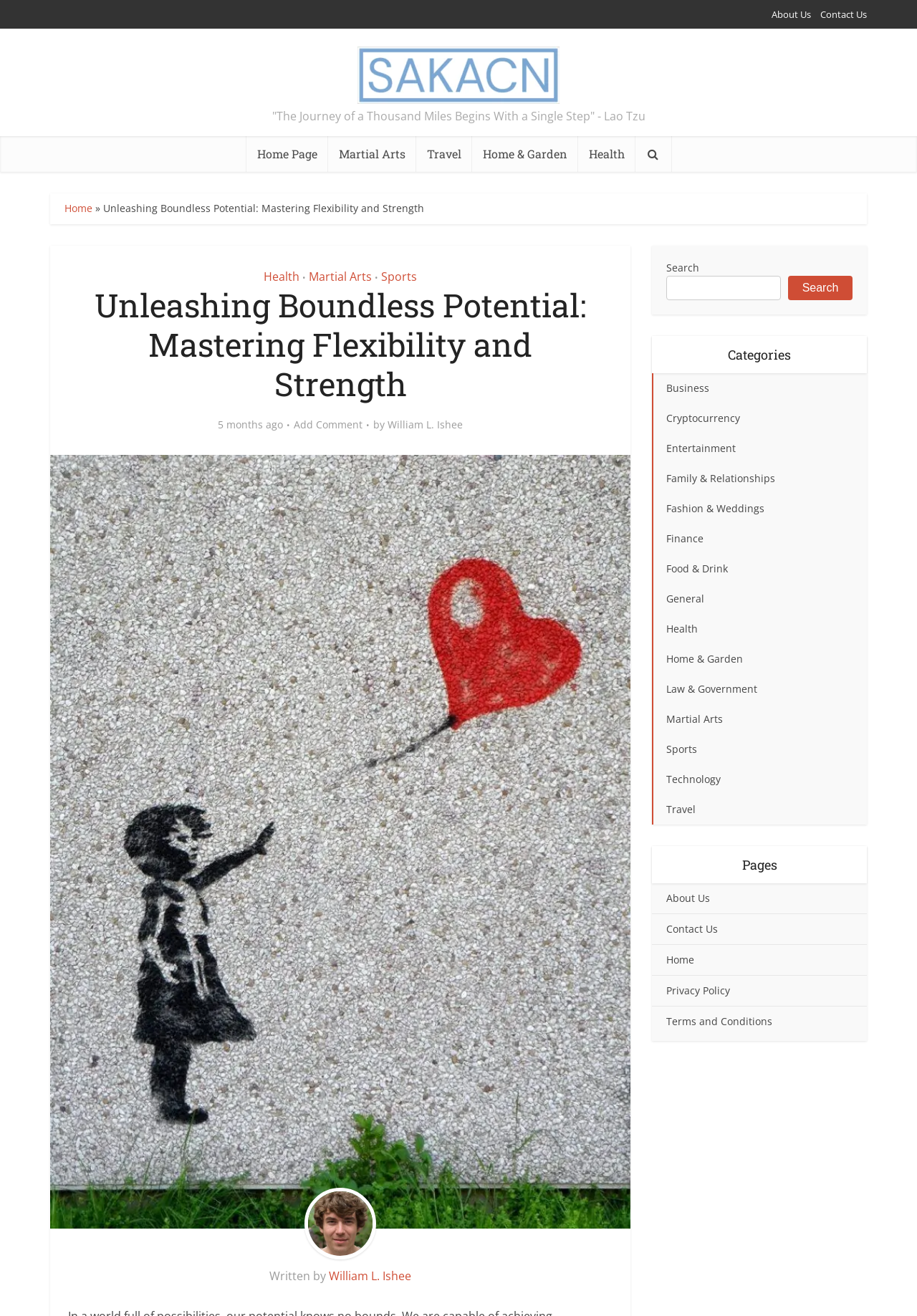Please reply to the following question with a single word or a short phrase:
What is the category of the article?

Health